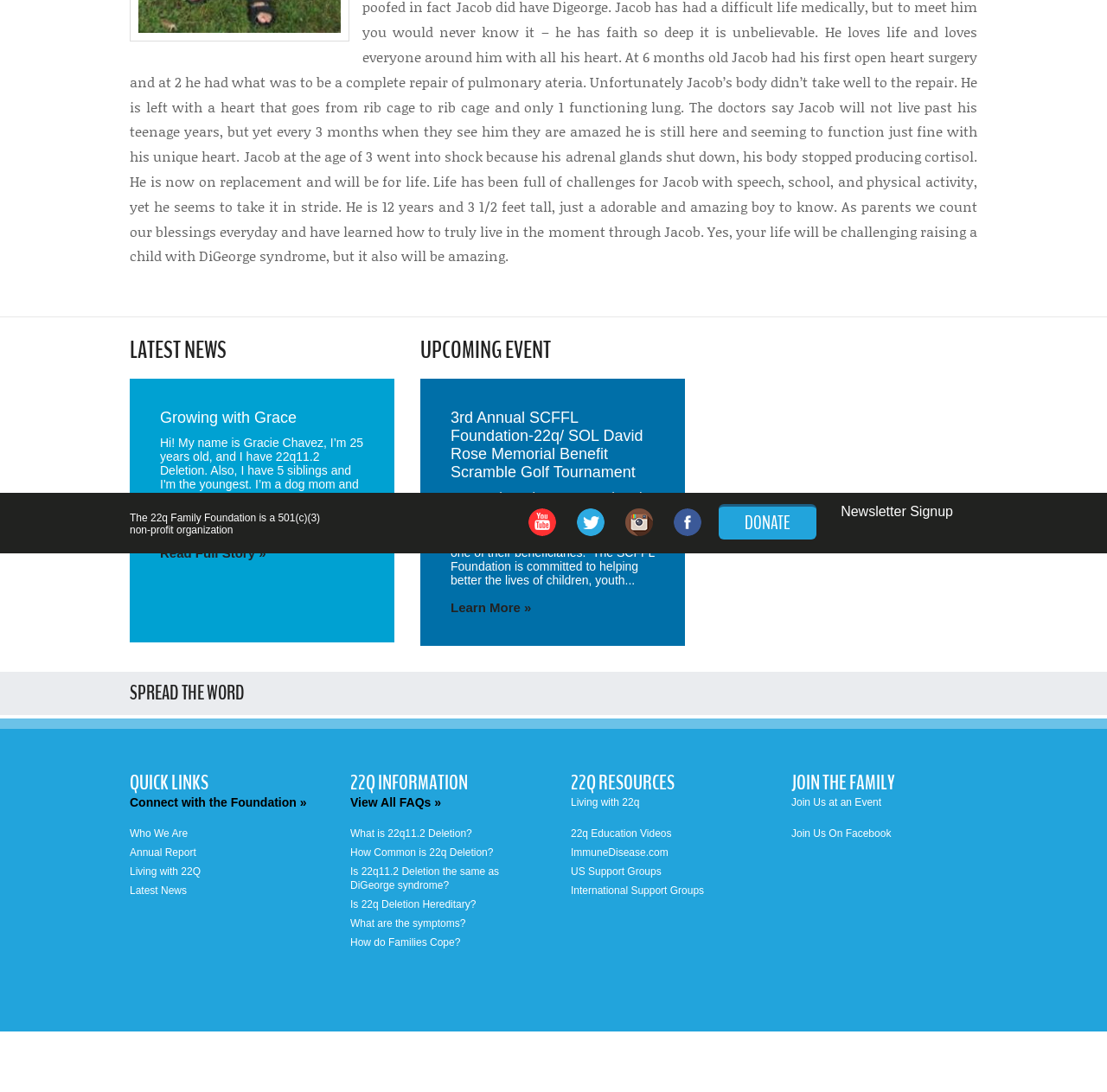Find the bounding box coordinates corresponding to the UI element with the description: "Twitter". The coordinates should be formatted as [left, top, right, bottom], with values as floats between 0 and 1.

[0.518, 0.463, 0.549, 0.493]